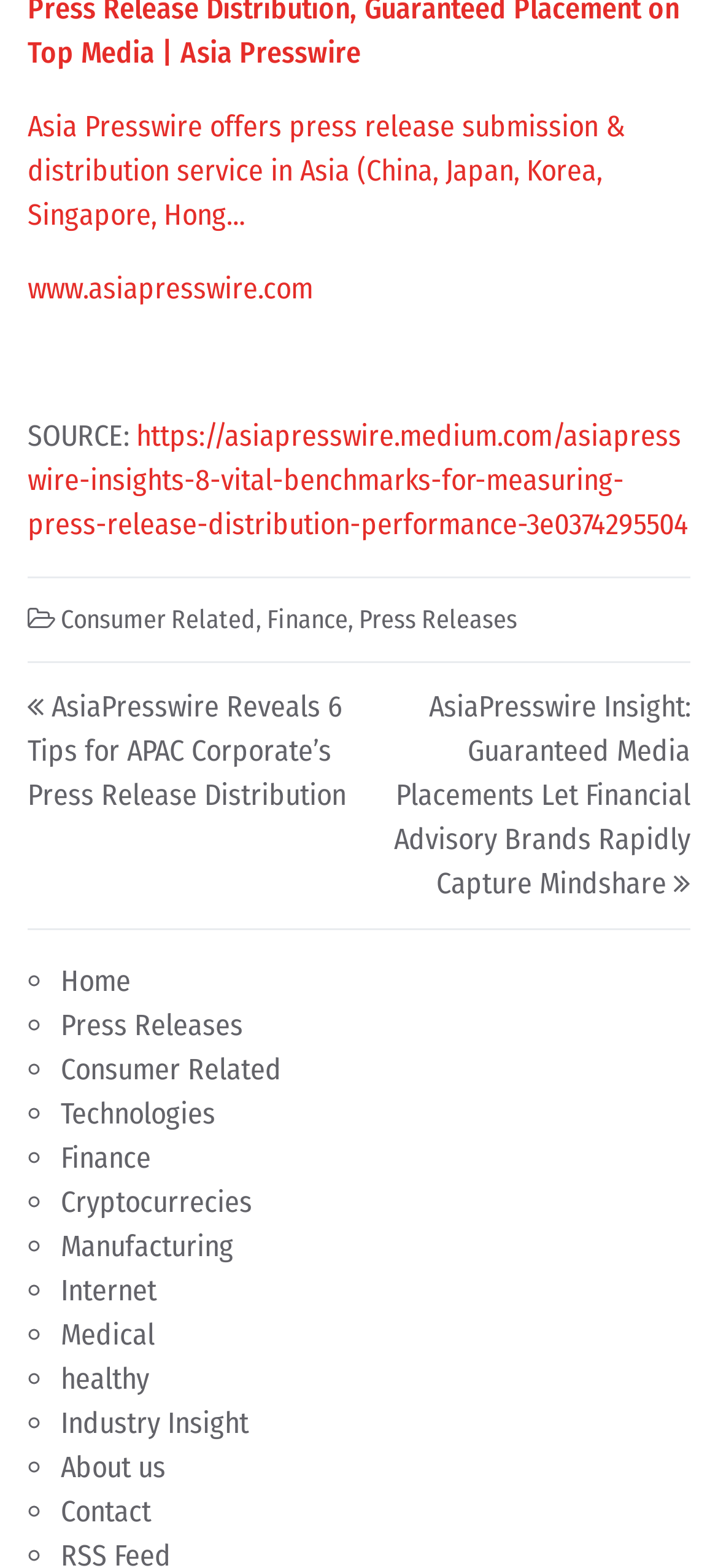What is the category of the link 'Cryptocurrencies'? Based on the screenshot, please respond with a single word or phrase.

Finance